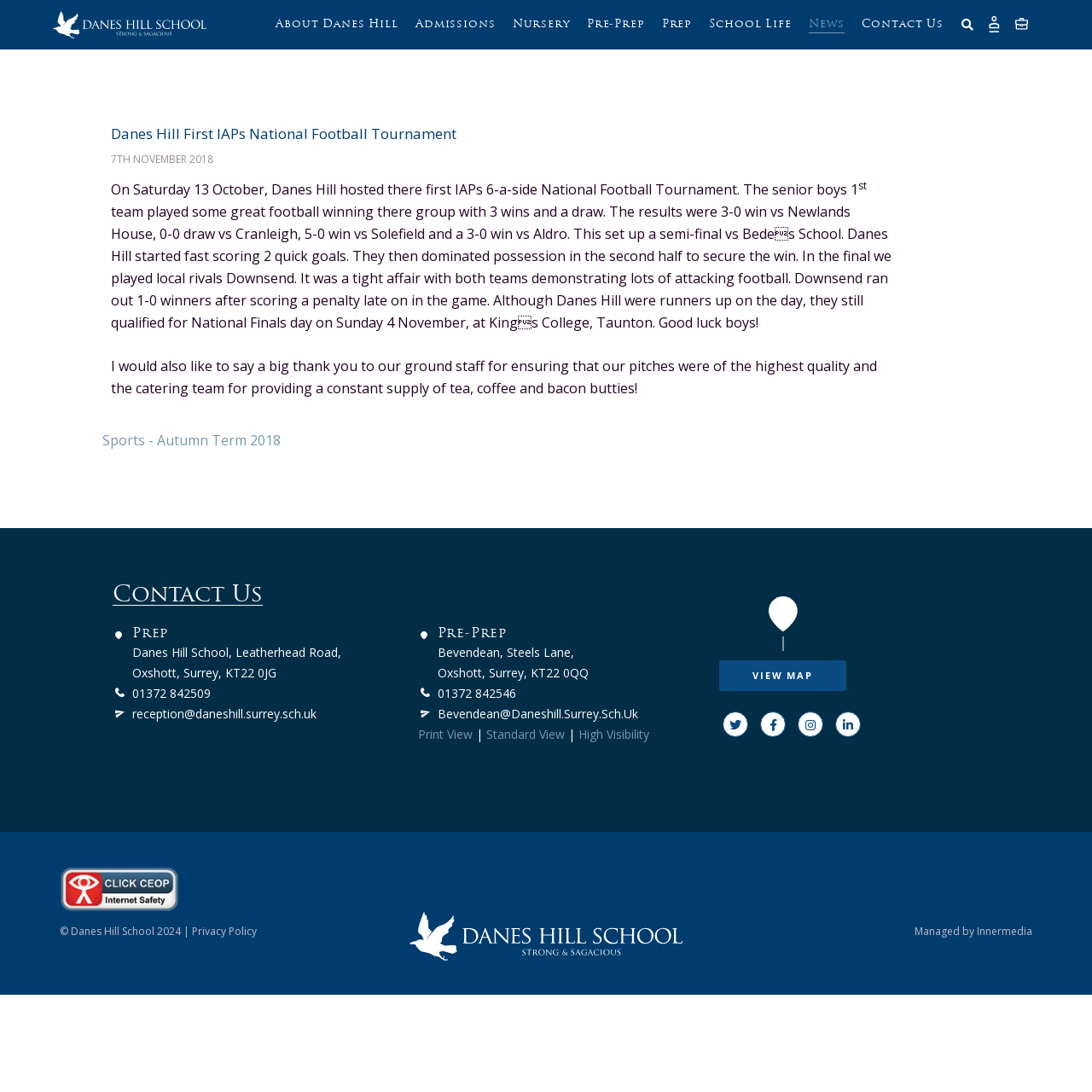What is the address of the Prep school?
Refer to the image and respond with a one-word or short-phrase answer.

Oxshott, Surrey, KT22 0JG